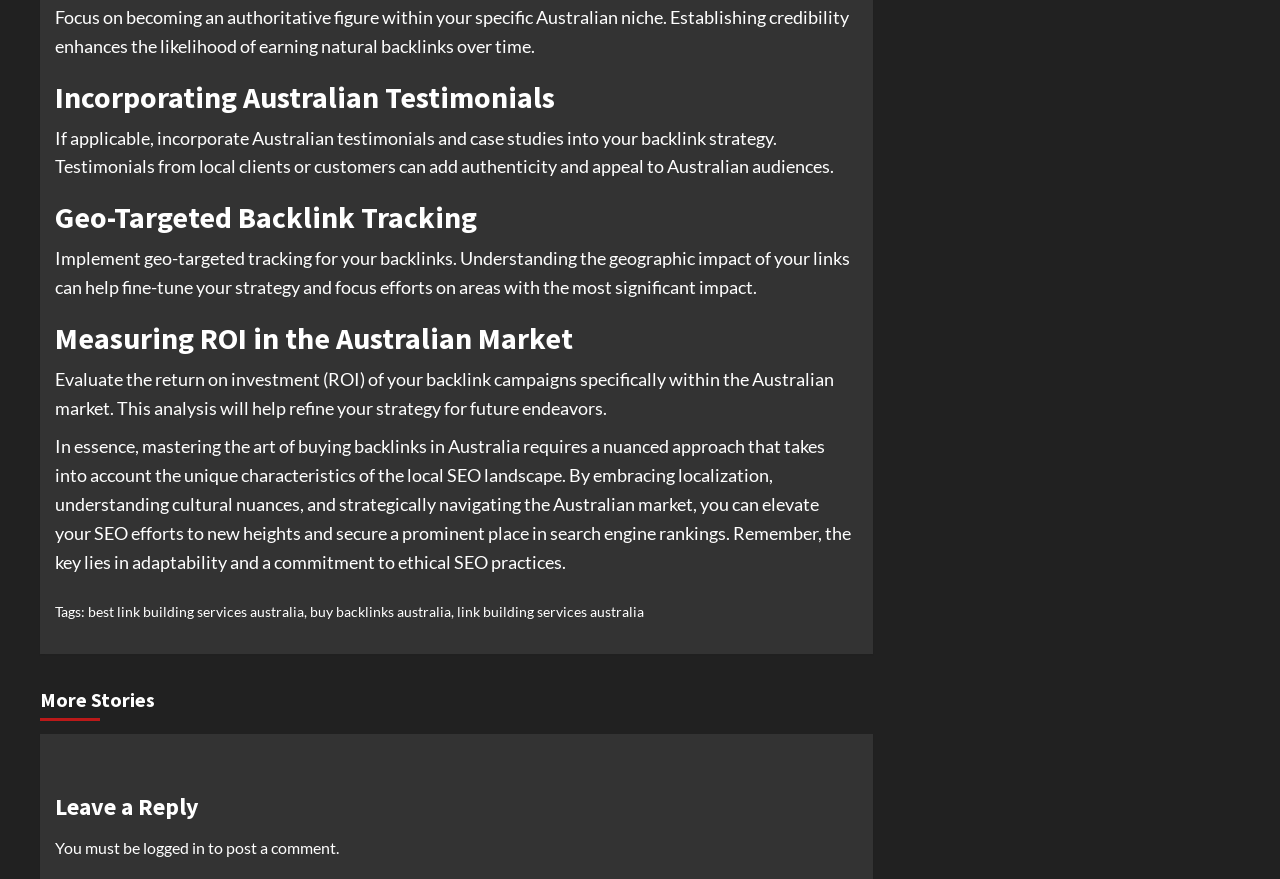Reply to the question with a single word or phrase:
What is the main topic of this webpage?

Backlink strategy in Australia